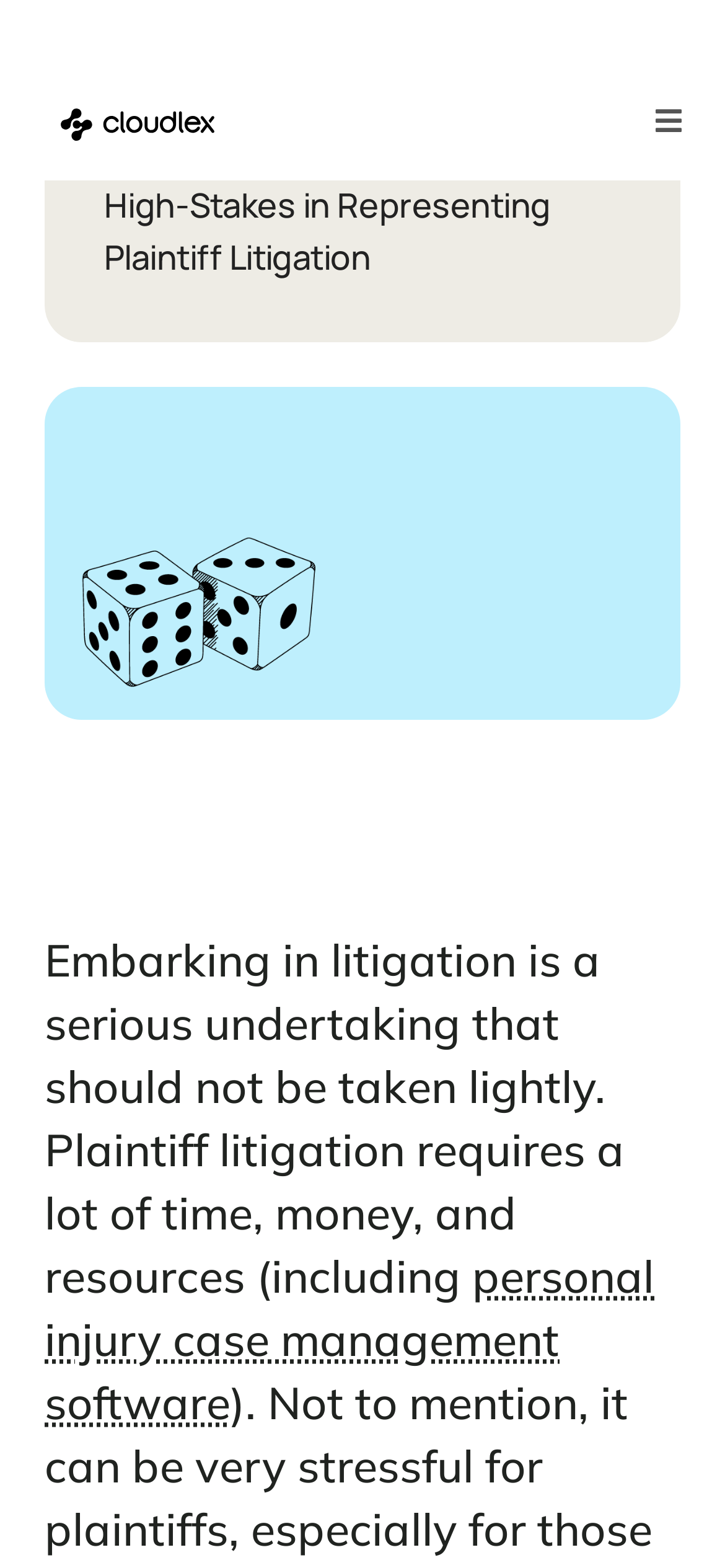What is the topic of the webpage?
Look at the image and answer with only one word or phrase.

High-Stakes Plaintiff Litigation